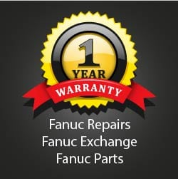How many services are listed below the emblem?
Based on the image, respond with a single word or phrase.

Three